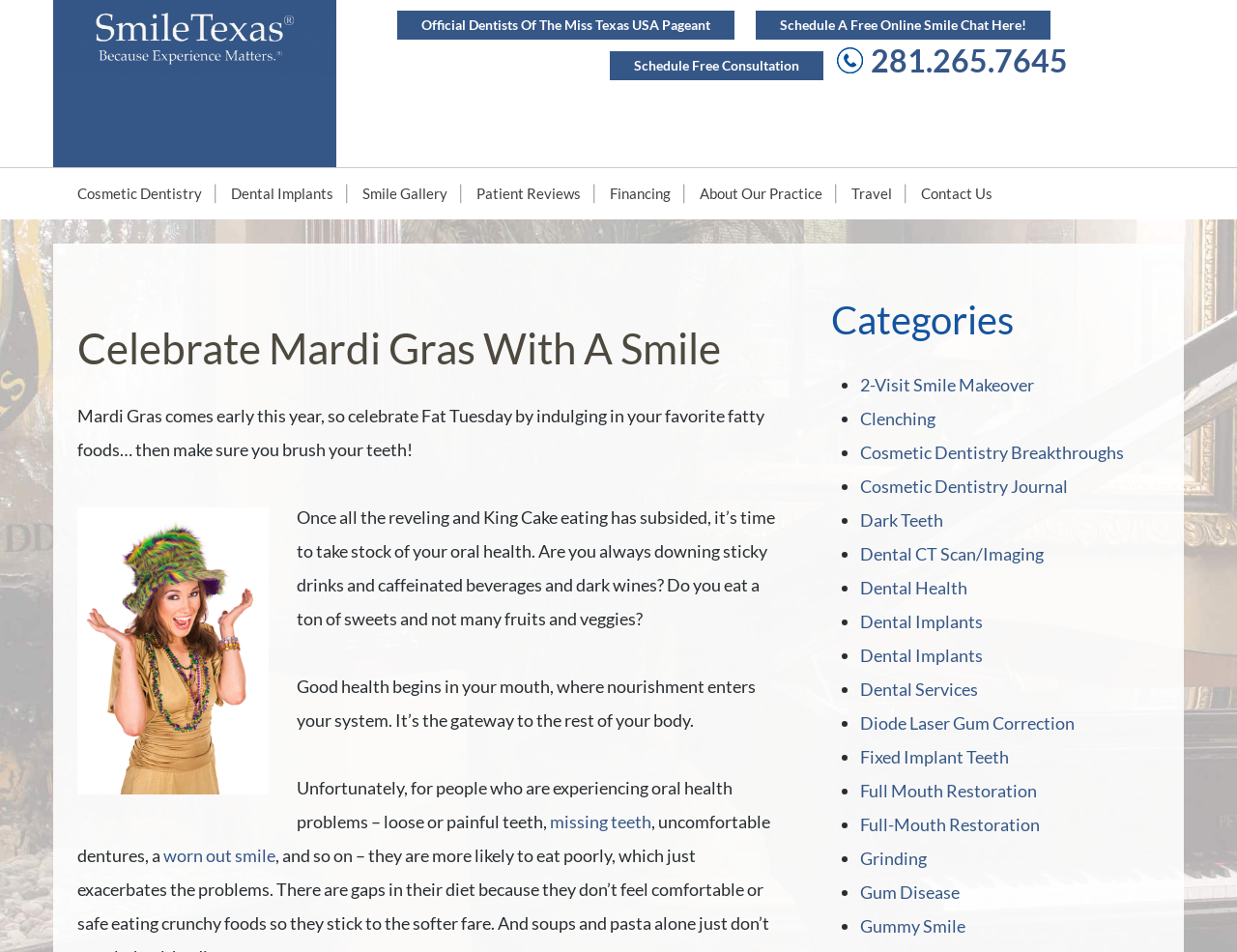Determine the bounding box coordinates of the region I should click to achieve the following instruction: "Call the dentist at 281.265.7645". Ensure the bounding box coordinates are four float numbers between 0 and 1, i.e., [left, top, right, bottom].

[0.677, 0.054, 0.863, 0.082]